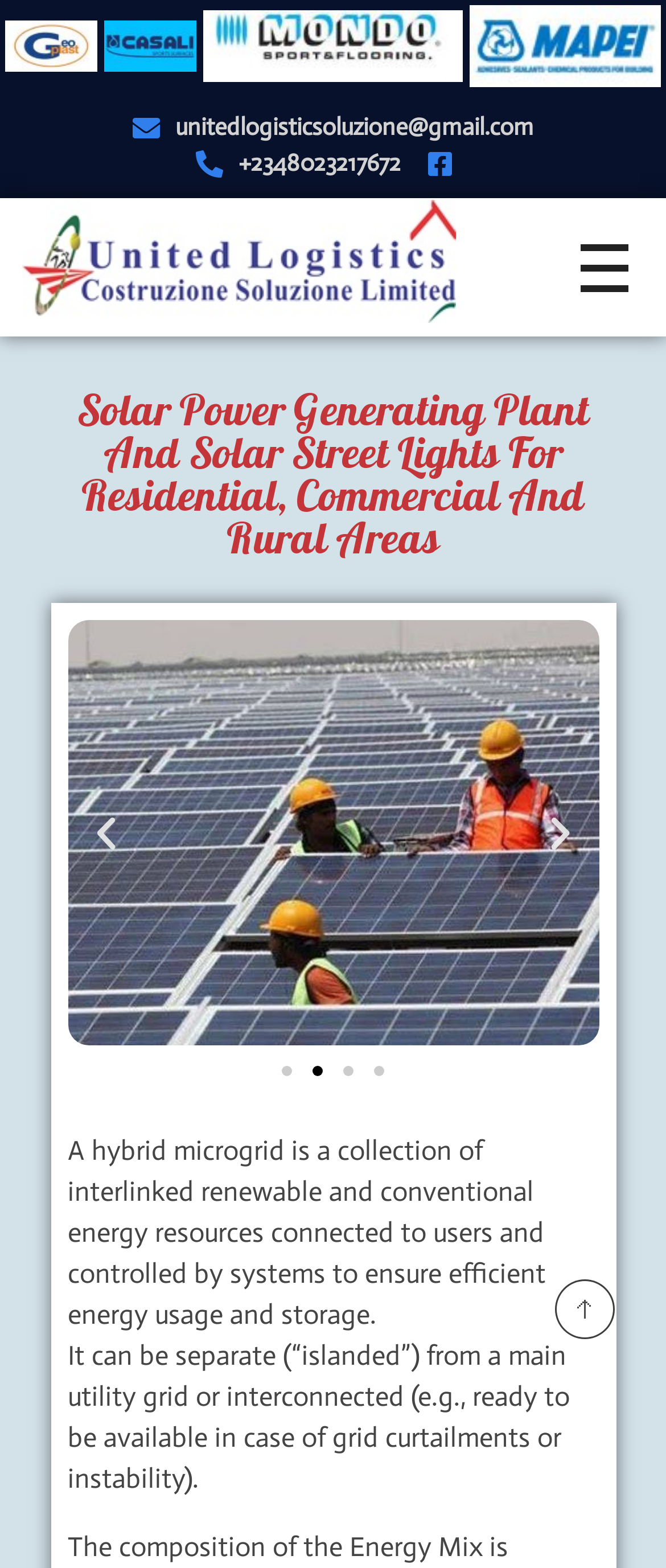Identify the bounding box coordinates of the region that needs to be clicked to carry out this instruction: "Contact through email". Provide these coordinates as four float numbers ranging from 0 to 1, i.e., [left, top, right, bottom].

[0.263, 0.072, 0.801, 0.09]